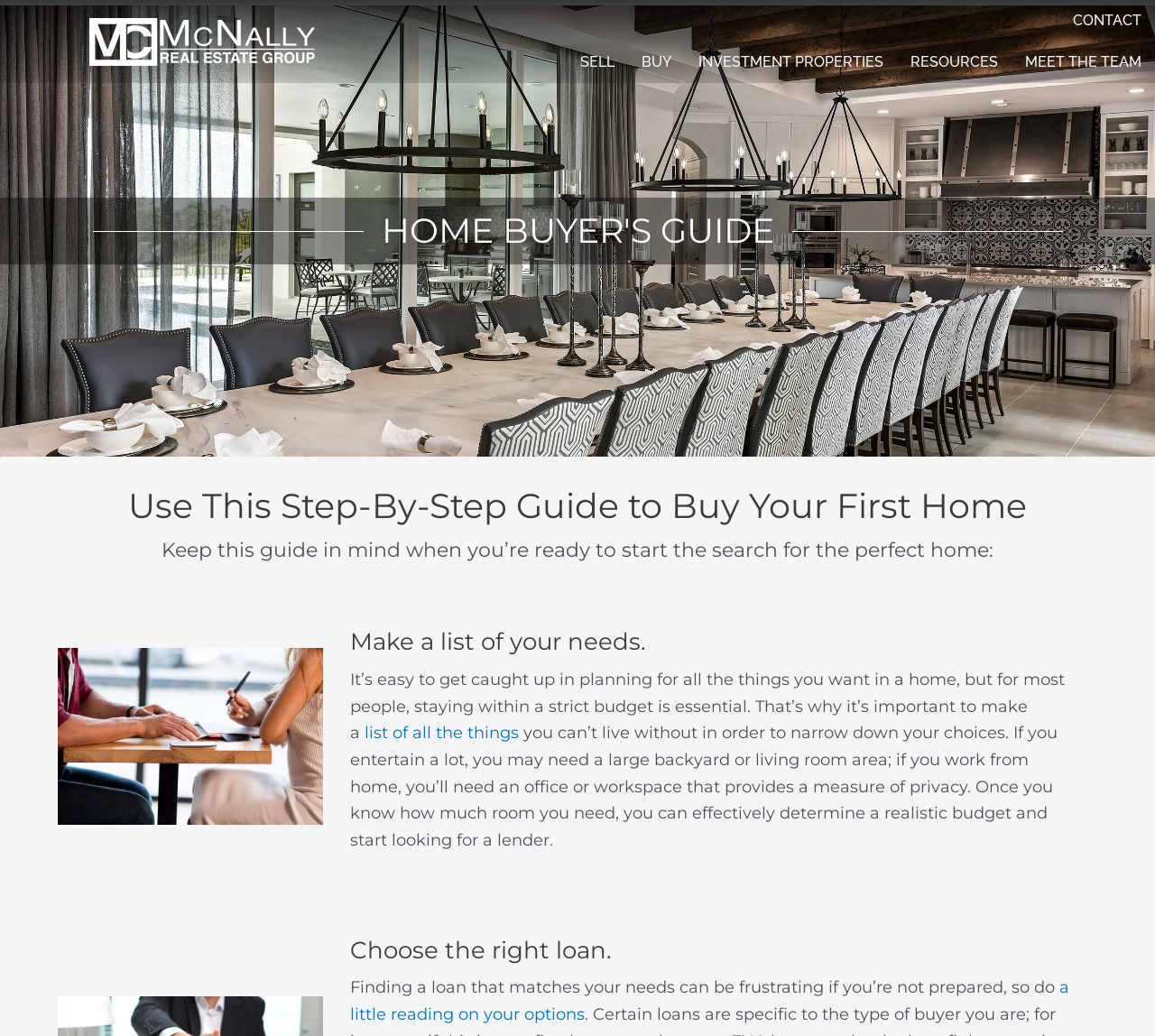Please answer the following question using a single word or phrase: How many main options are available for users?

4